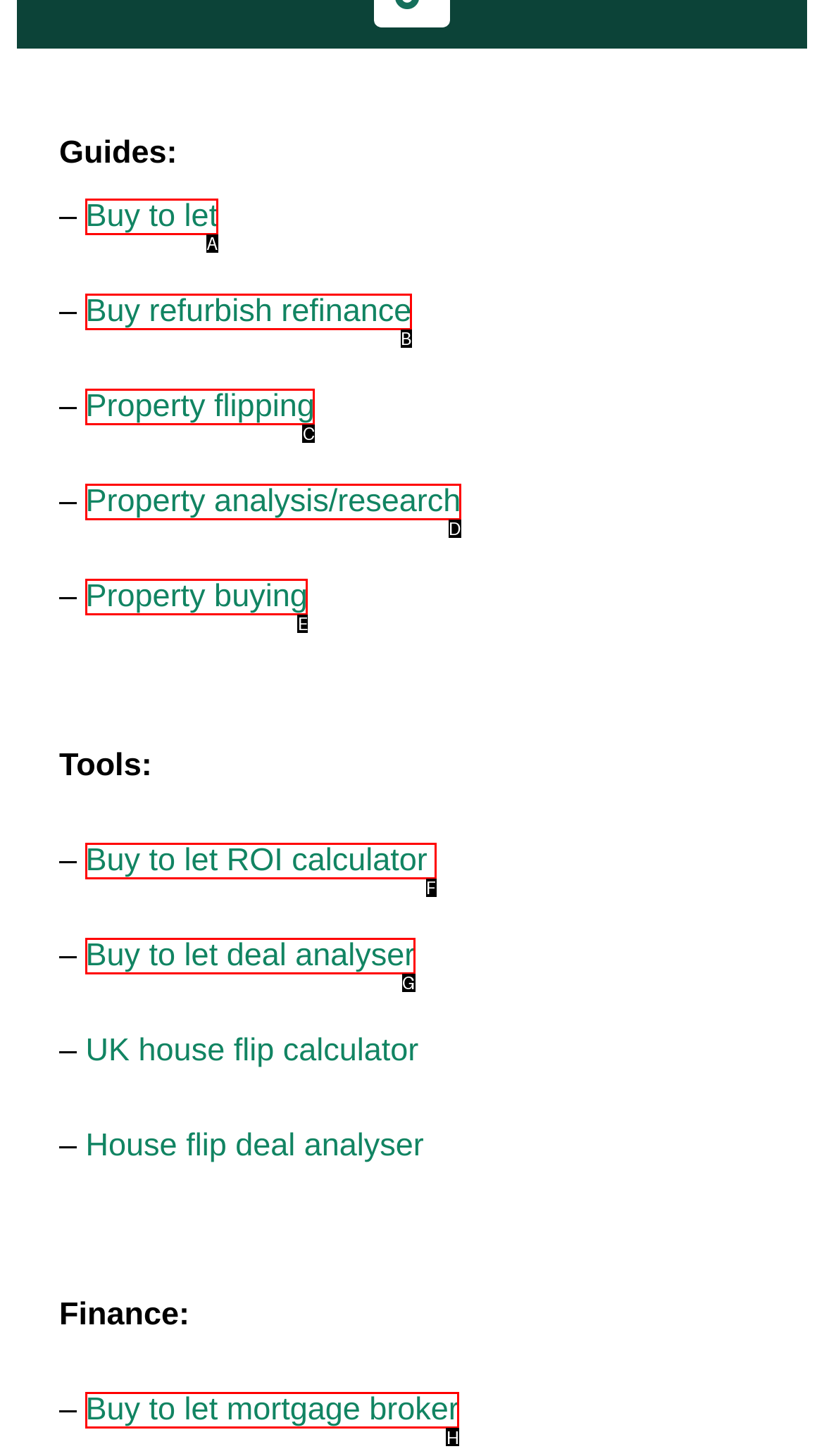Point out which UI element to click to complete this task: Check Buy to let mortgage broker
Answer with the letter corresponding to the right option from the available choices.

H